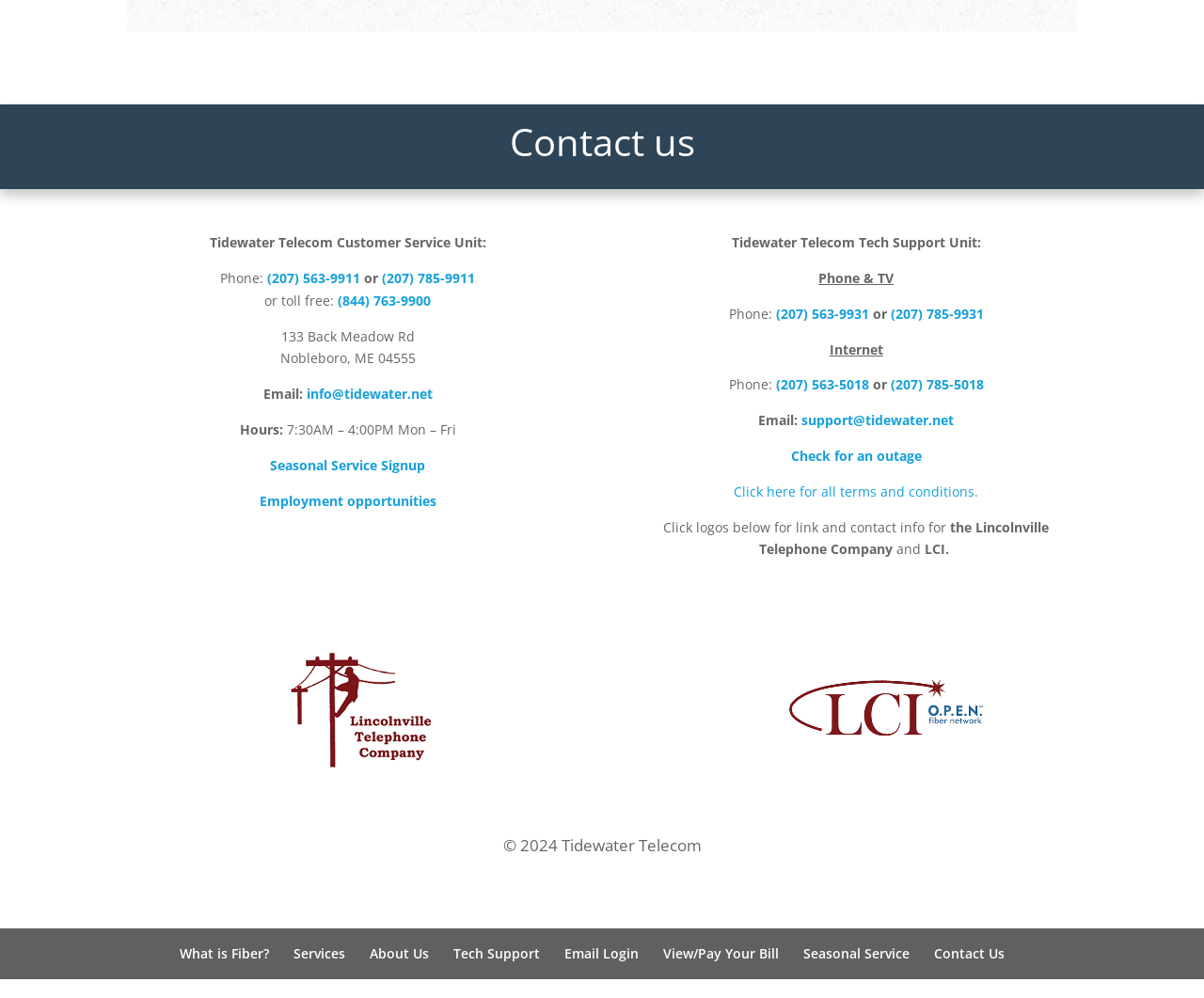Please identify the bounding box coordinates for the region that you need to click to follow this instruction: "Contact the Lincolnville Telephone Company".

[0.631, 0.519, 0.871, 0.559]